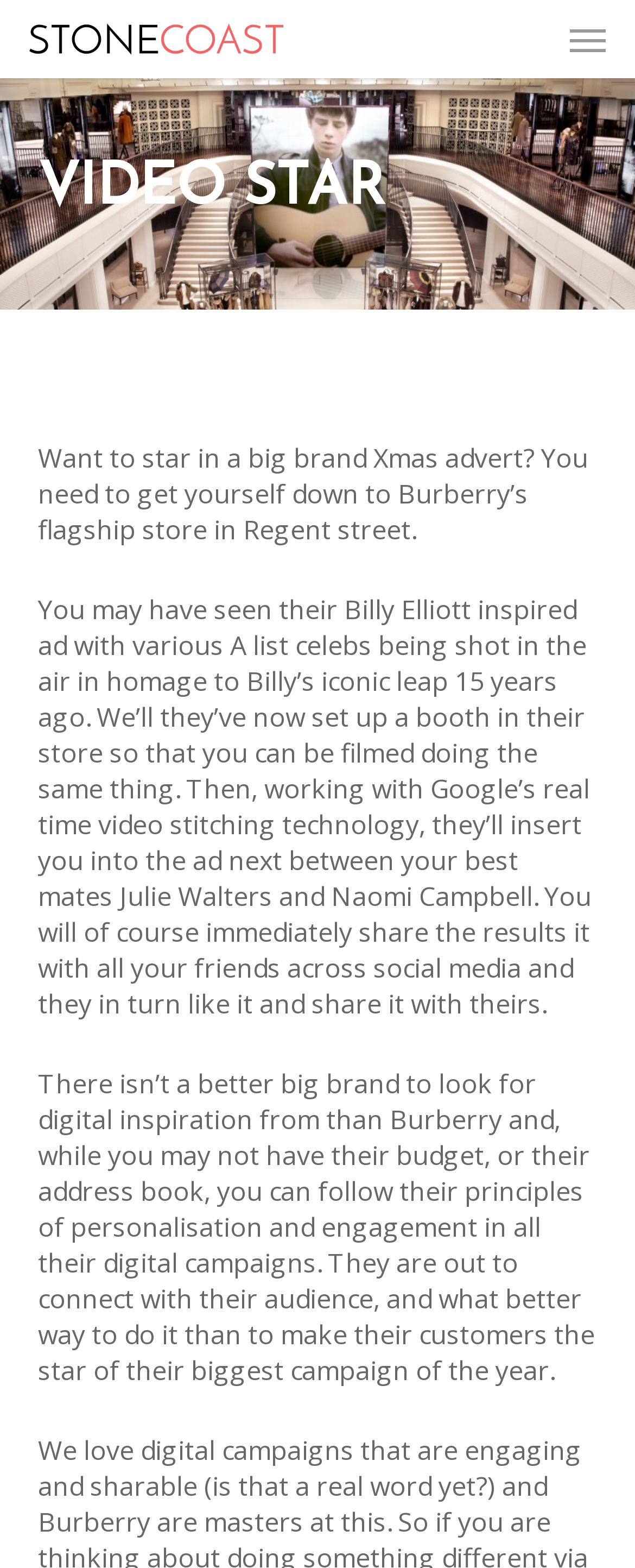Describe all the visual and textual components of the webpage comprehensively.

The webpage is about VIDEO STAR, a service provided by Stonecoast Creative. At the top left corner, there is a link and an image, both labeled as "Stonecoast Creative". On the top right corner, there is a navigation menu button. 

The main content of the webpage is headed by a title "VIDEO STAR" in the middle of the top section. Below the title, there are three paragraphs of text. The first paragraph describes an opportunity to star in a big brand Christmas advert at Burberry's flagship store in Regent Street. The second paragraph explains the process of being filmed and inserted into the ad using Google's real-time video stitching technology. The third paragraph praises Burberry as a digital inspiration, highlighting their principles of personalization and engagement in their digital campaigns.